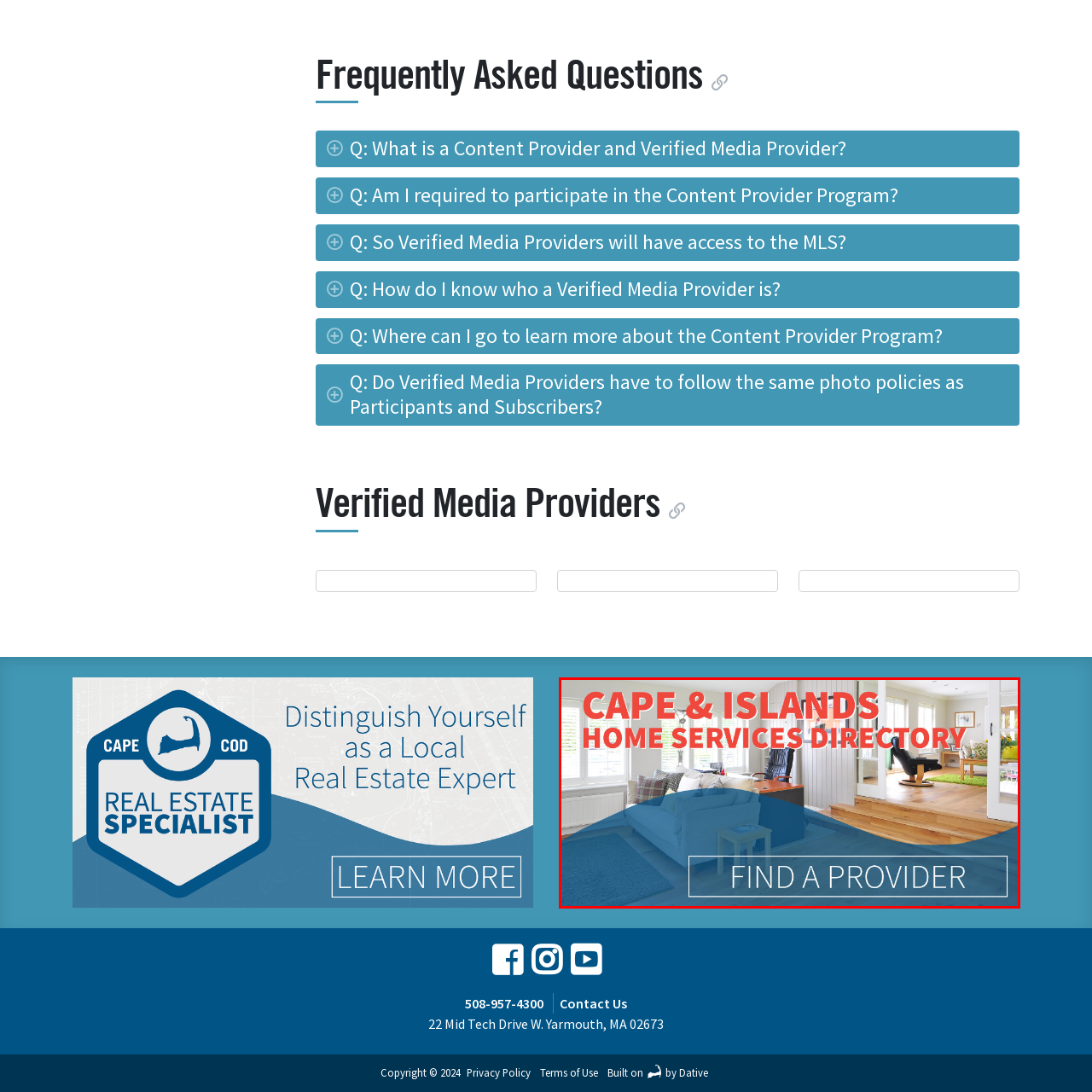Detail the contents of the image within the red outline in an elaborate manner.

This engaging image promotes the "Cape & Islands Home Services Directory," designed to connect users with local service providers. The striking red text emphasizes the title, capturing attention with a clean and modern aesthetic. The background features a bright, inviting interior of a home, showcasing a blend of cozy furnishings and serene design elements that reflect the warm, welcoming atmosphere of Cape Cod living. In the foreground, a prominent blue section draws the eye to the call-to-action button labeled "FIND A PROVIDER," encouraging viewers to explore available resources and services for their home needs. The overall design balances visual appeal with practical information, making it both attractive and functional for potential users.